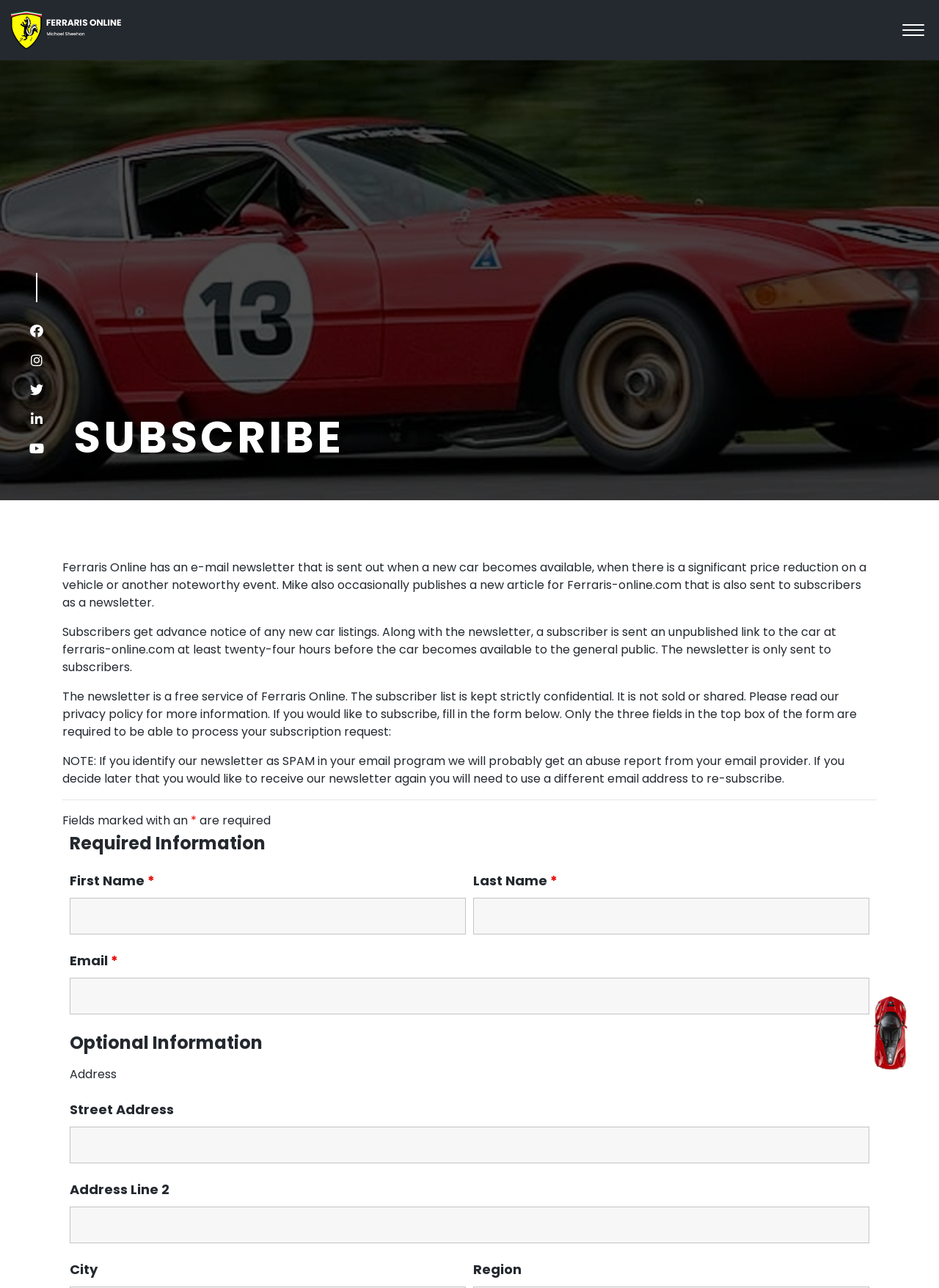Find the bounding box coordinates of the element you need to click on to perform this action: 'go to CTN News homepage'. The coordinates should be represented by four float values between 0 and 1, in the format [left, top, right, bottom].

None